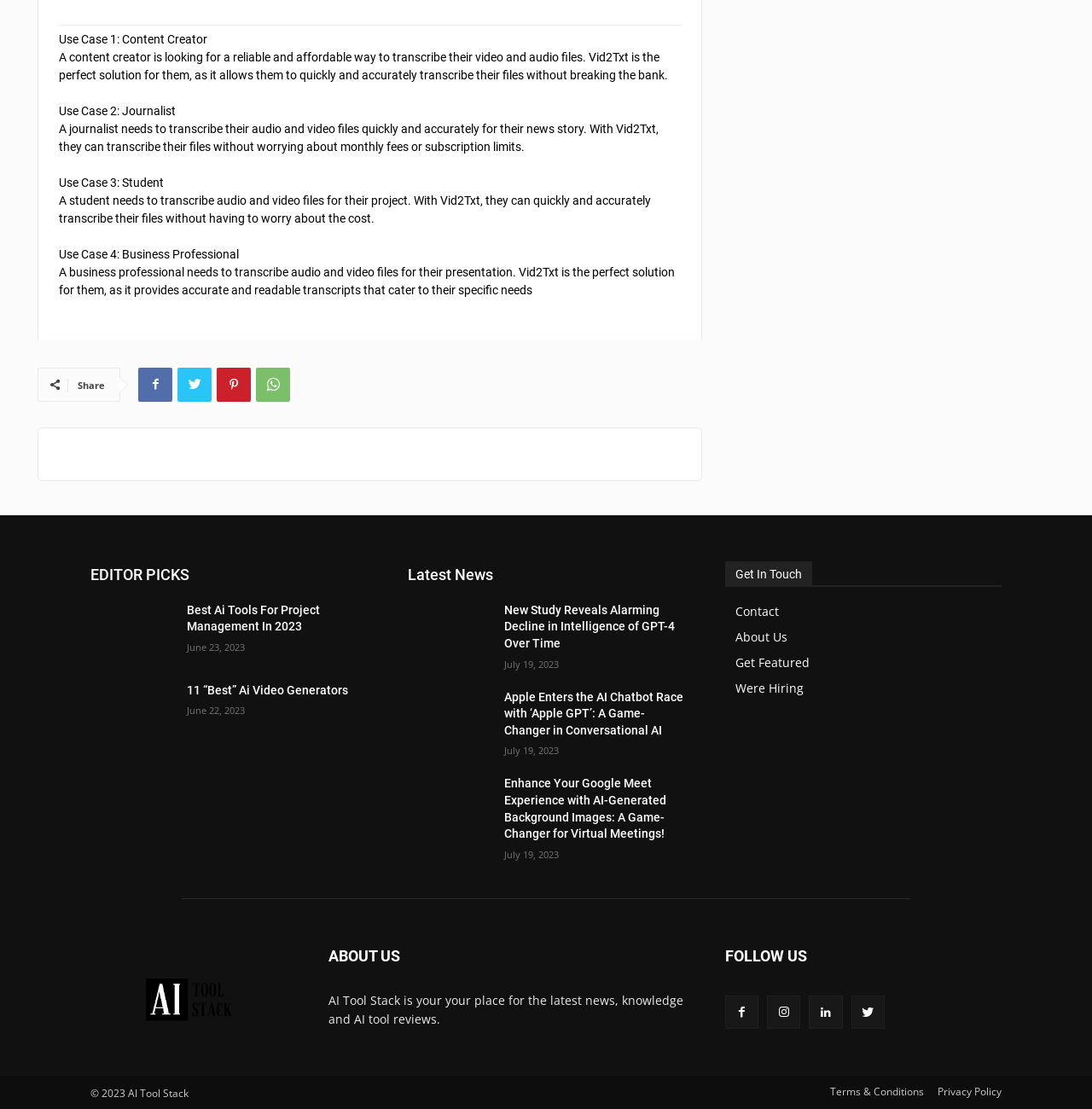Can you provide the bounding box coordinates for the element that should be clicked to implement the instruction: "Click on the 'Best Ai Tools For Project Management In 2023' link"?

[0.083, 0.543, 0.159, 0.595]